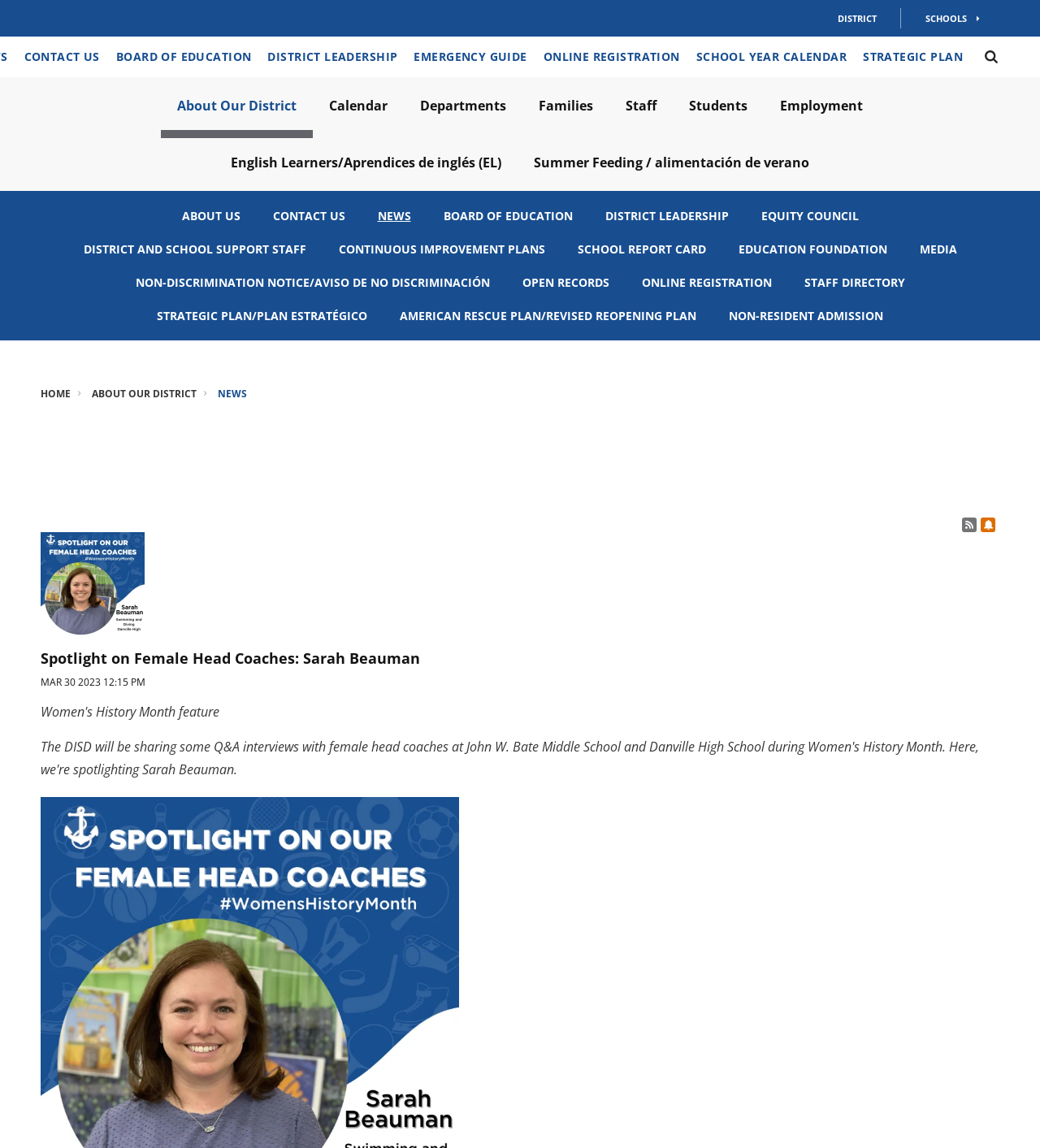Based on the image, please elaborate on the answer to the following question:
What is the name of the district?

I found the answer by looking at the navigation menu at the top of the webpage, where I saw a menu item labeled 'DISTRICT'.